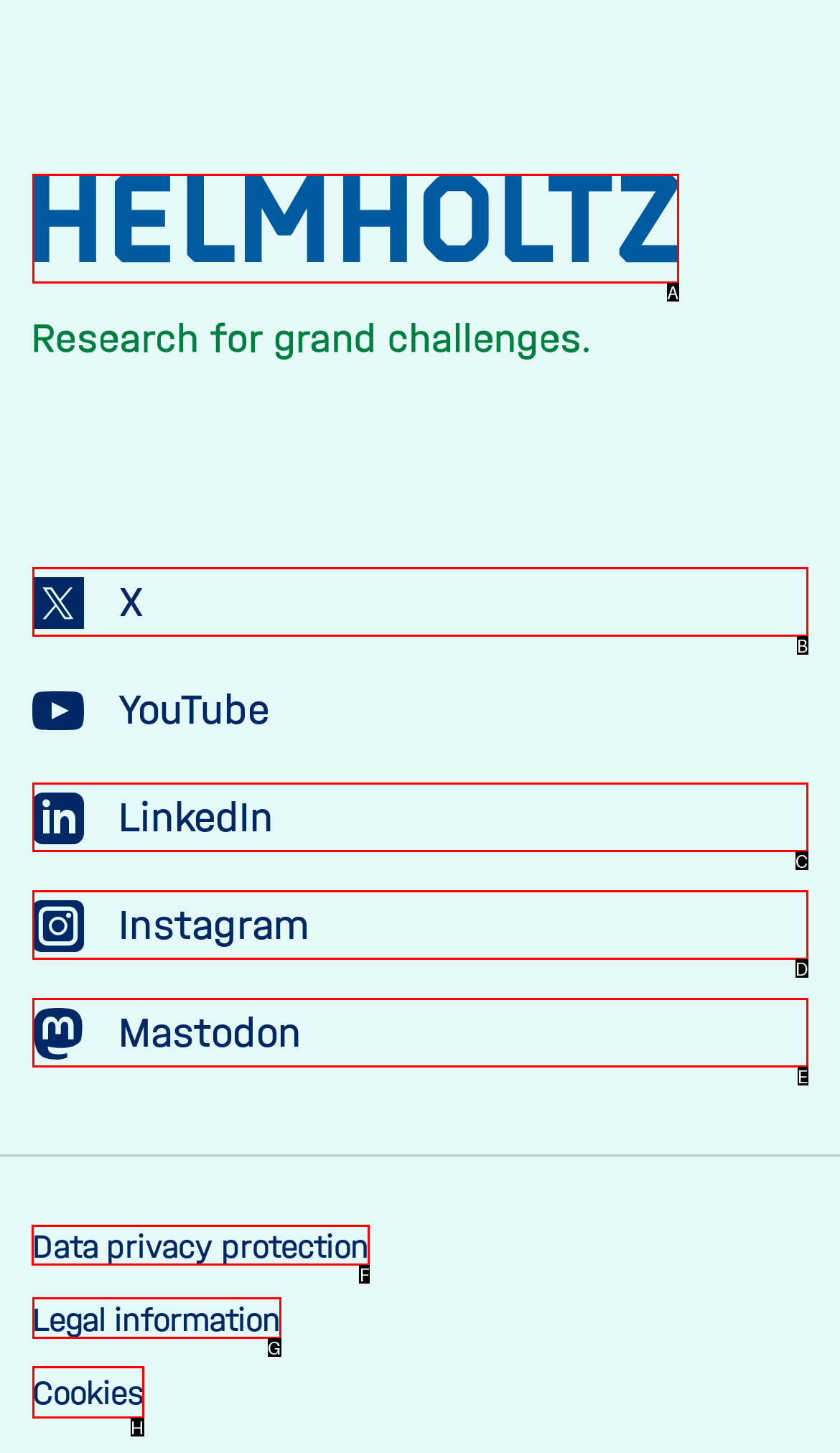Determine which HTML element to click for this task: Read about data privacy protection Provide the letter of the selected choice.

F